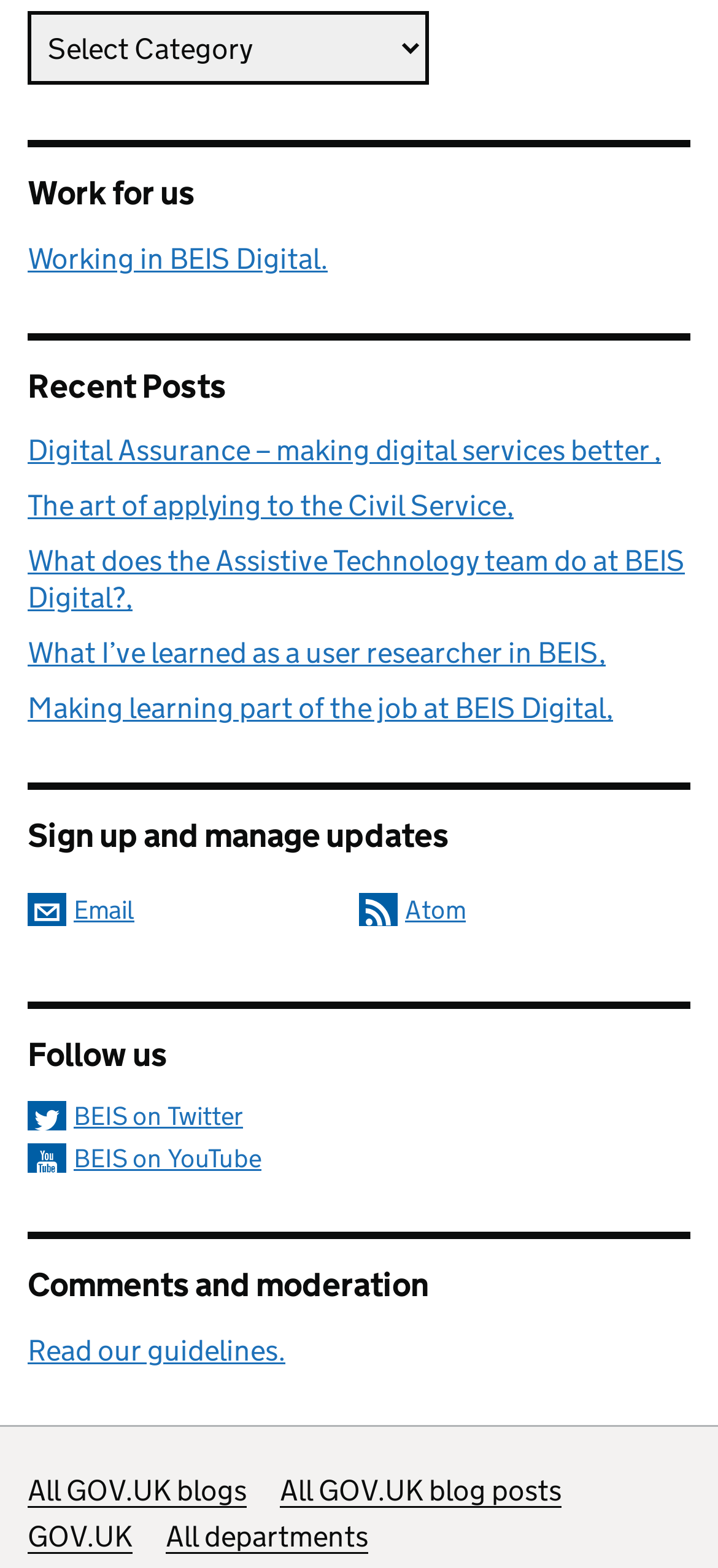Please find the bounding box coordinates of the element that needs to be clicked to perform the following instruction: "Sign up for updates by email". The bounding box coordinates should be four float numbers between 0 and 1, represented as [left, top, right, bottom].

[0.038, 0.57, 0.187, 0.591]